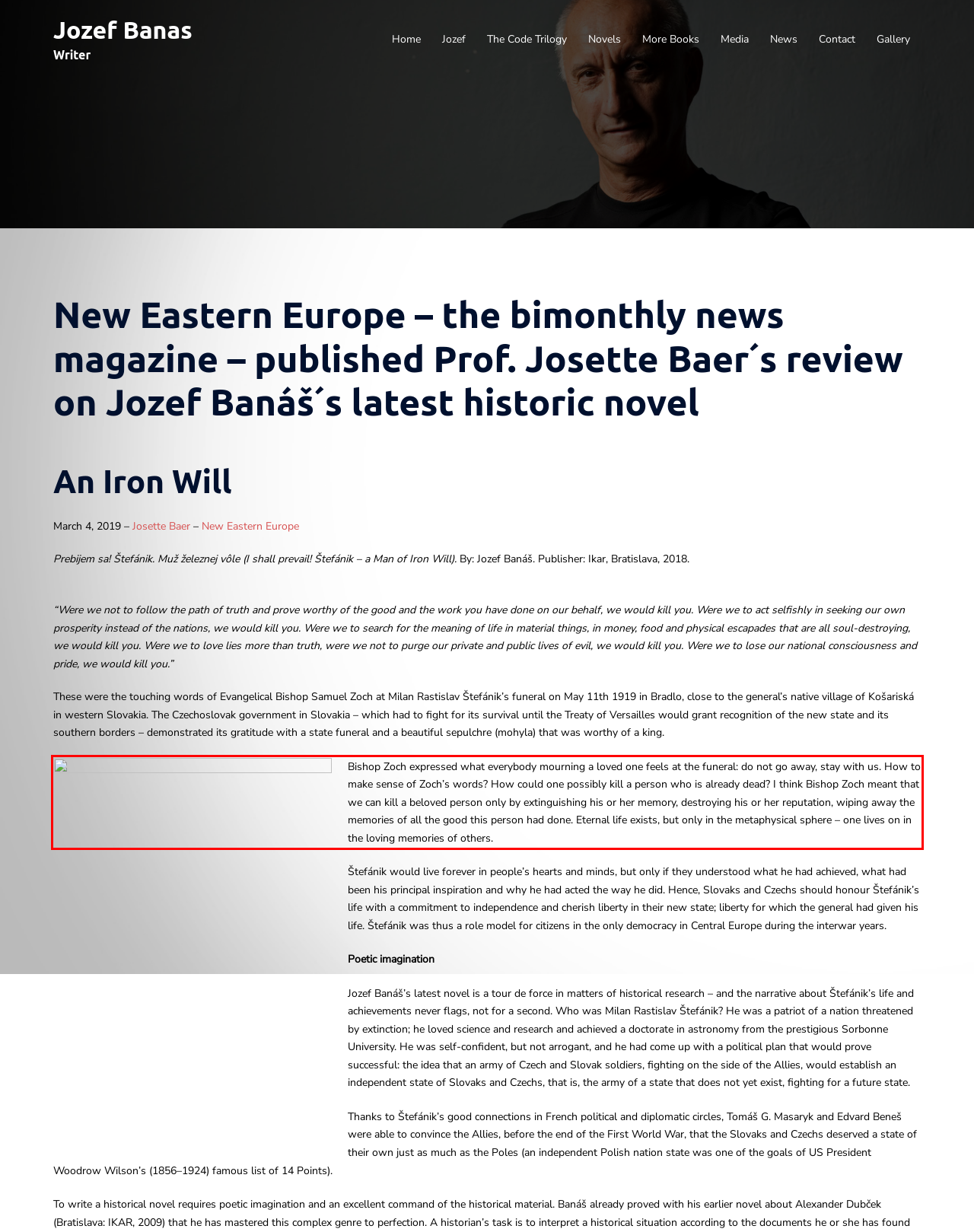You are provided with a screenshot of a webpage that includes a red bounding box. Extract and generate the text content found within the red bounding box.

Bishop Zoch expressed what everybody mourning a loved one feels at the funeral: do not go away, stay with us. How to make sense of Zoch’s words? How could one possibly kill a person who is already dead? I think Bishop Zoch meant that we can kill a beloved person only by extinguishing his or her memory, destroying his or her reputation, wiping away the memories of all the good this person had done. Eternal life exists, but only in the metaphysical sphere – one lives on in the loving memories of others.